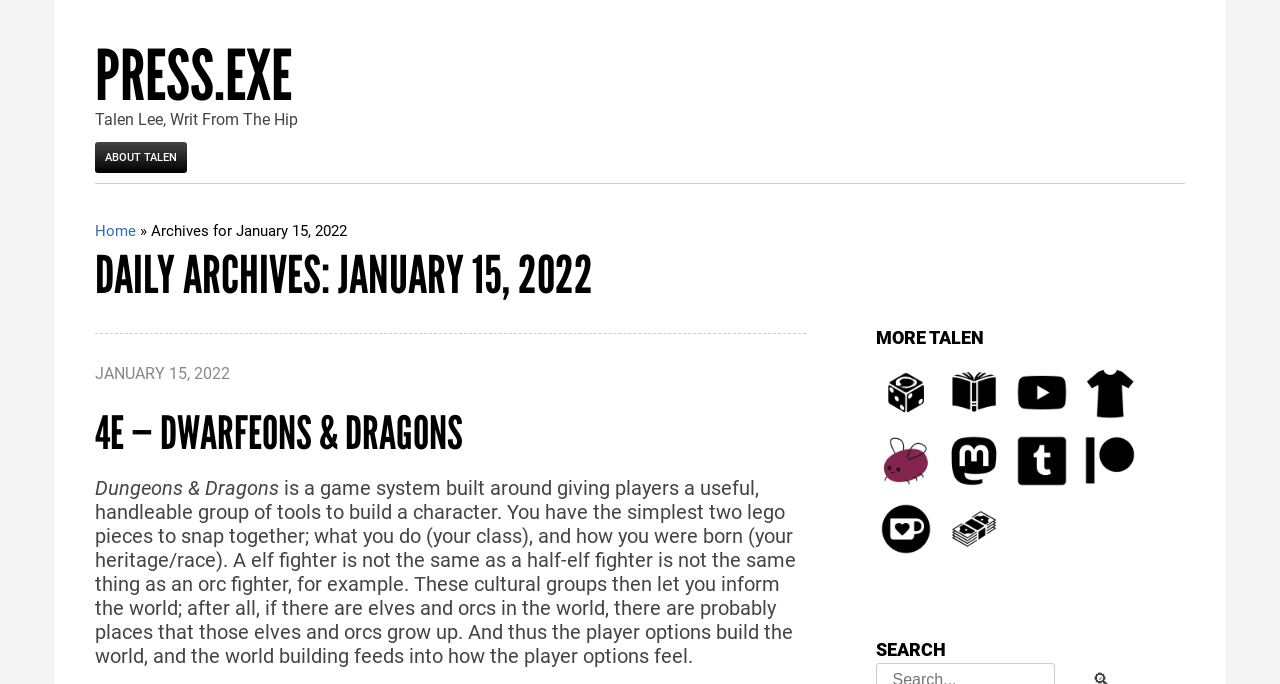Identify the bounding box of the UI element that matches this description: "About Talen".

[0.074, 0.208, 0.146, 0.253]